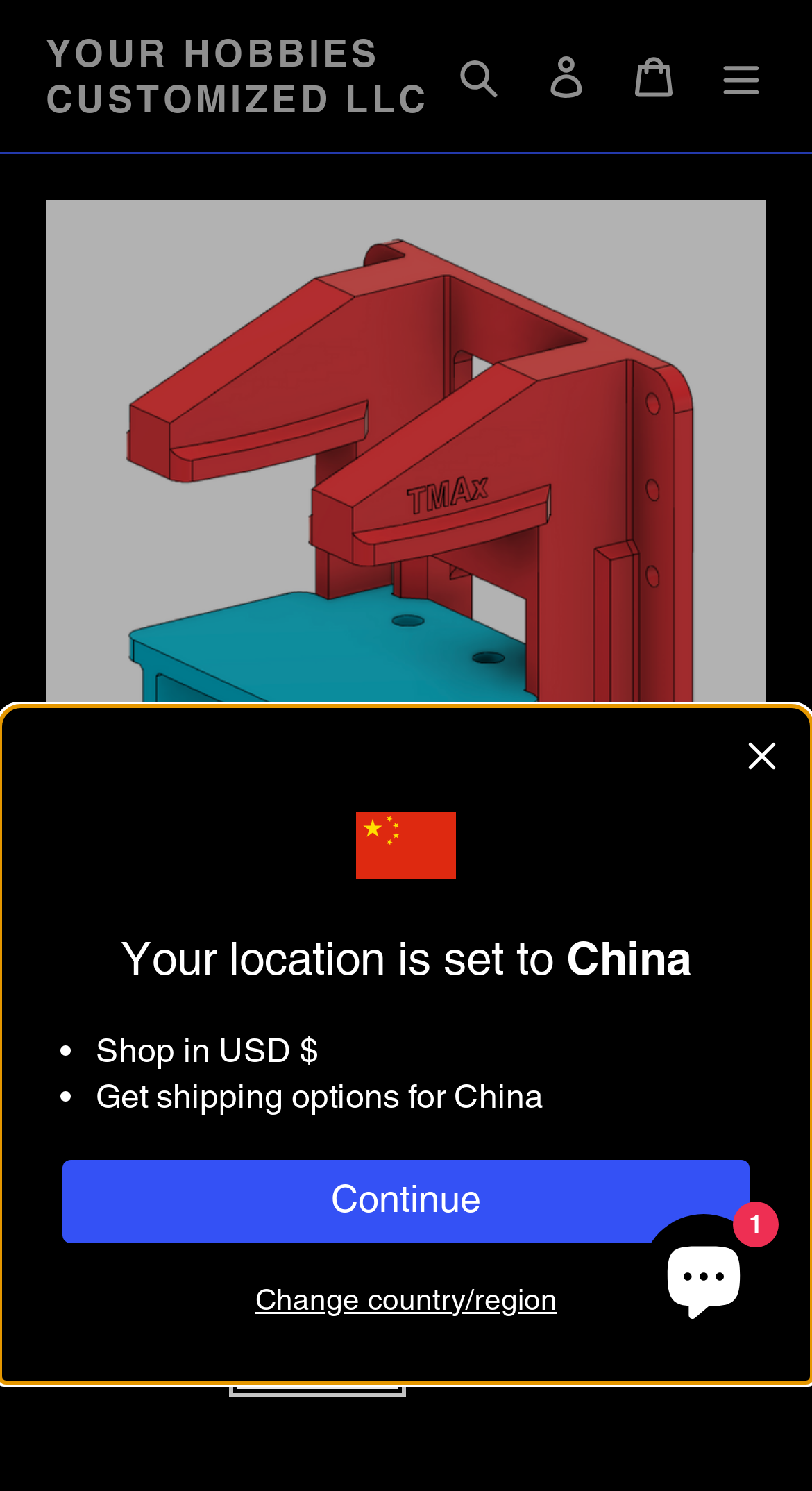Identify the bounding box coordinates for the element that needs to be clicked to fulfill this instruction: "continue with shipping options". Provide the coordinates in the format of four float numbers between 0 and 1: [left, top, right, bottom].

[0.077, 0.778, 0.923, 0.833]